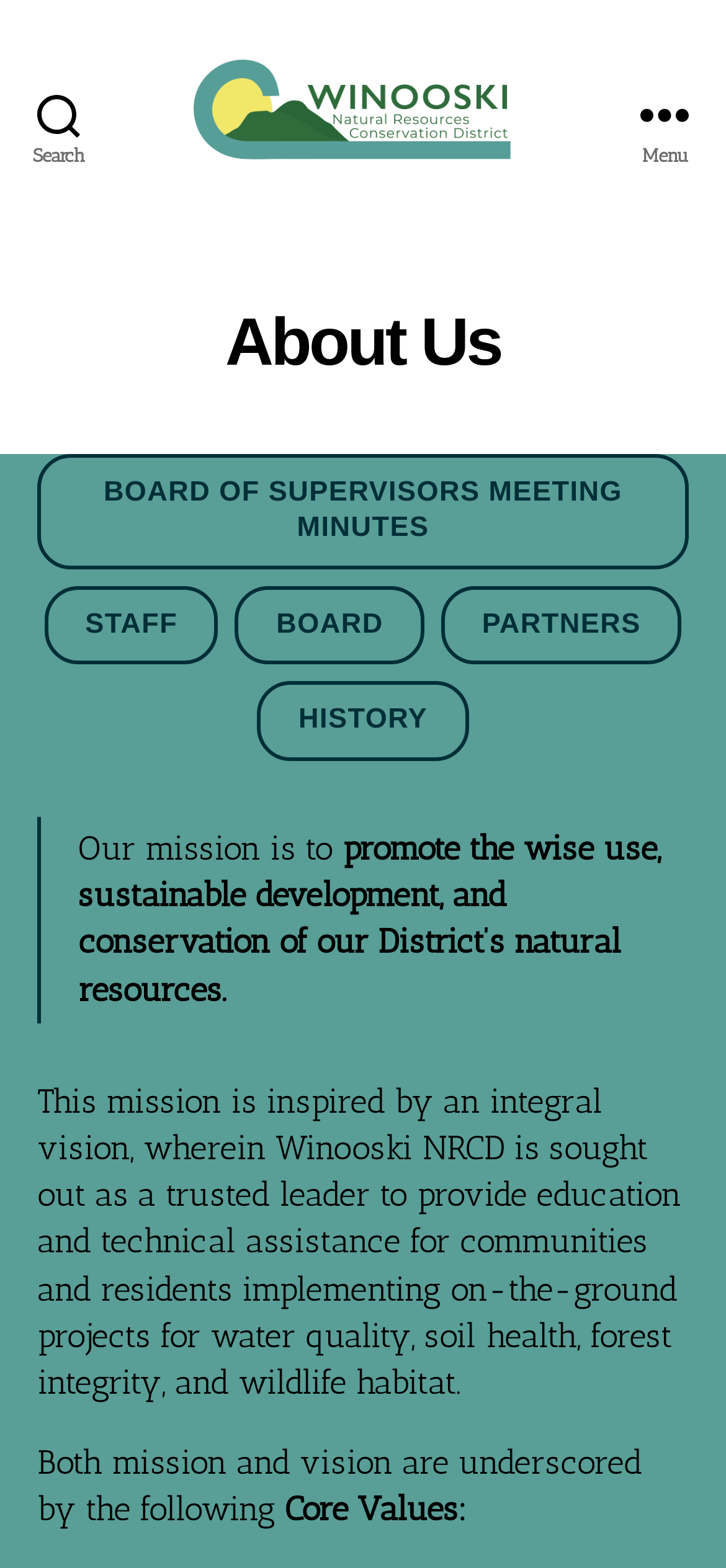Identify the bounding box of the UI element that matches this description: "Search".

[0.0, 0.0, 0.162, 0.146]